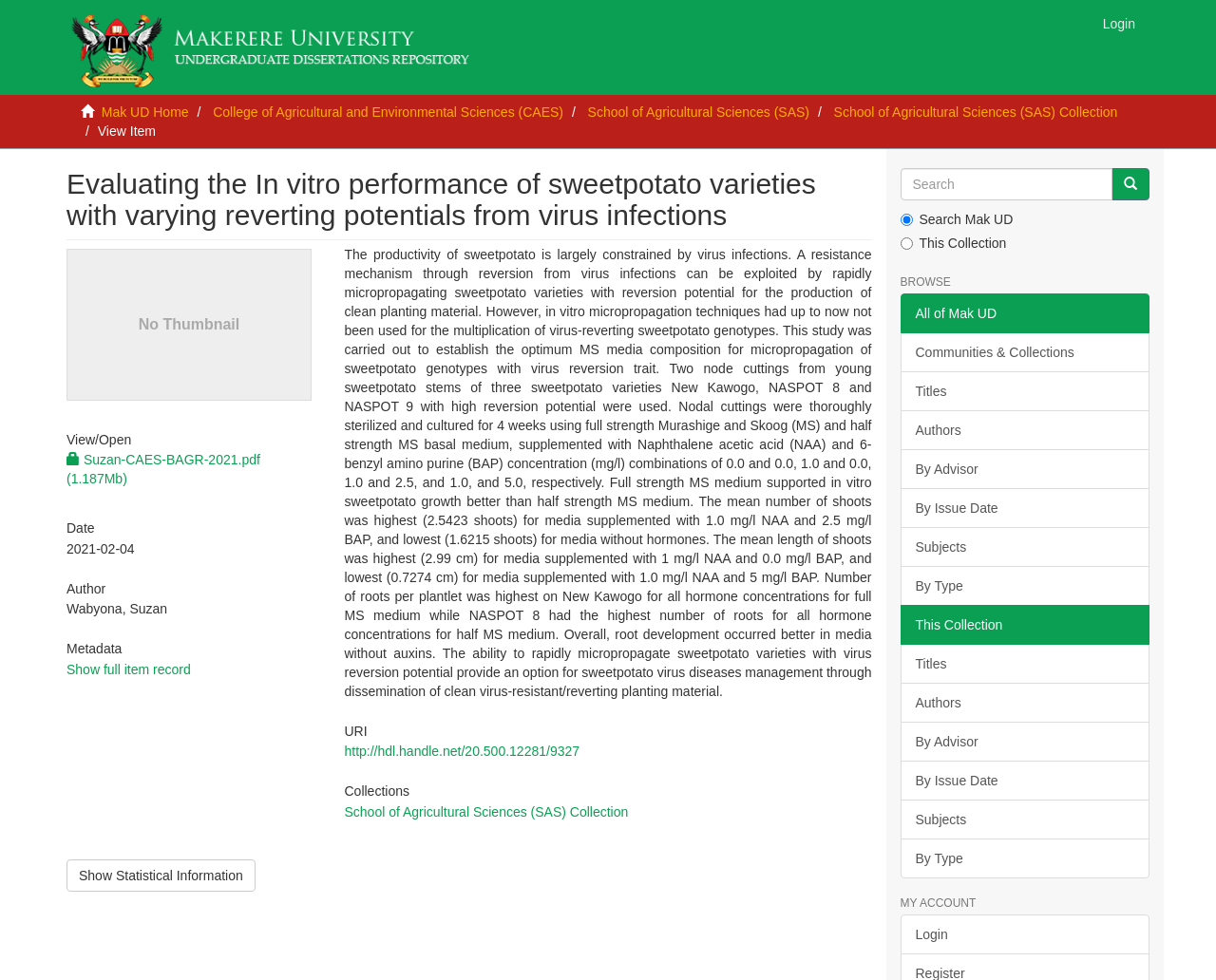Reply to the question with a single word or phrase:
How many links are there in the 'Collections' section?

1